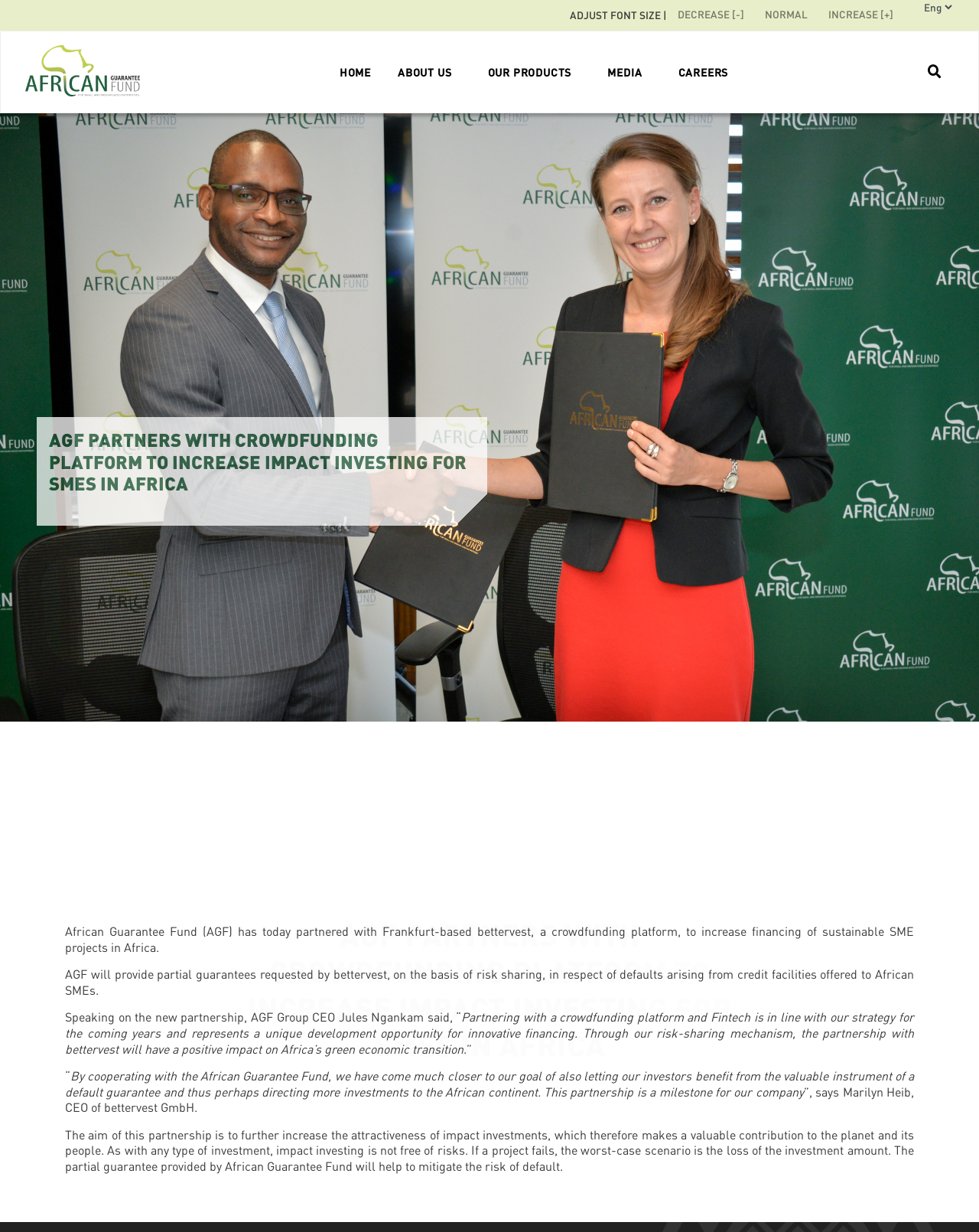Please identify the bounding box coordinates of the element I need to click to follow this instruction: "Decrease font size".

[0.683, 0.002, 0.77, 0.022]